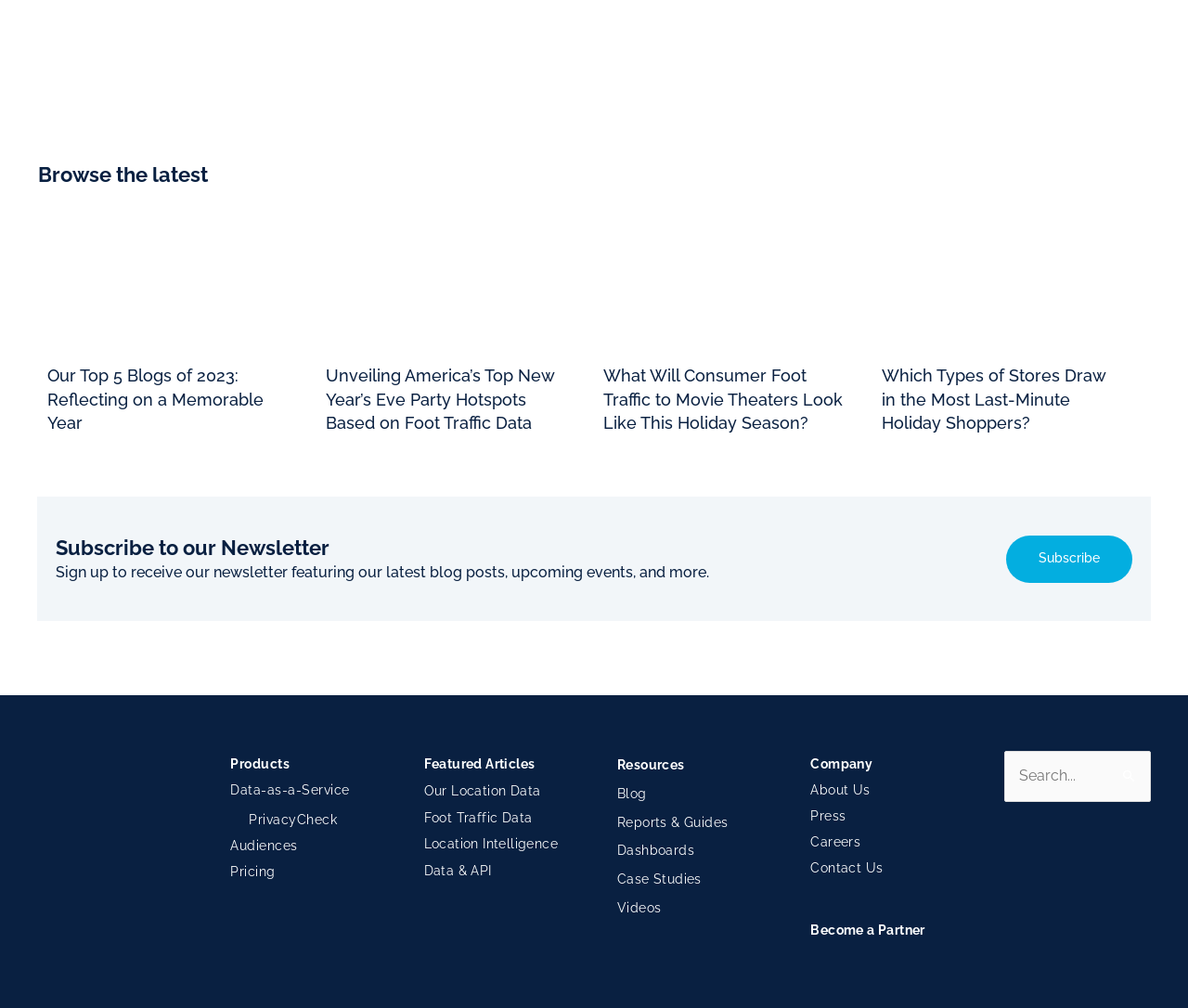Given the element description, predict the bounding box coordinates in the format (top-left x, top-left y, bottom-right x, bottom-right y). Make sure all values are between 0 and 1. Here is the element description: parent_node: Search for: value="Search"

[0.934, 0.745, 0.969, 0.796]